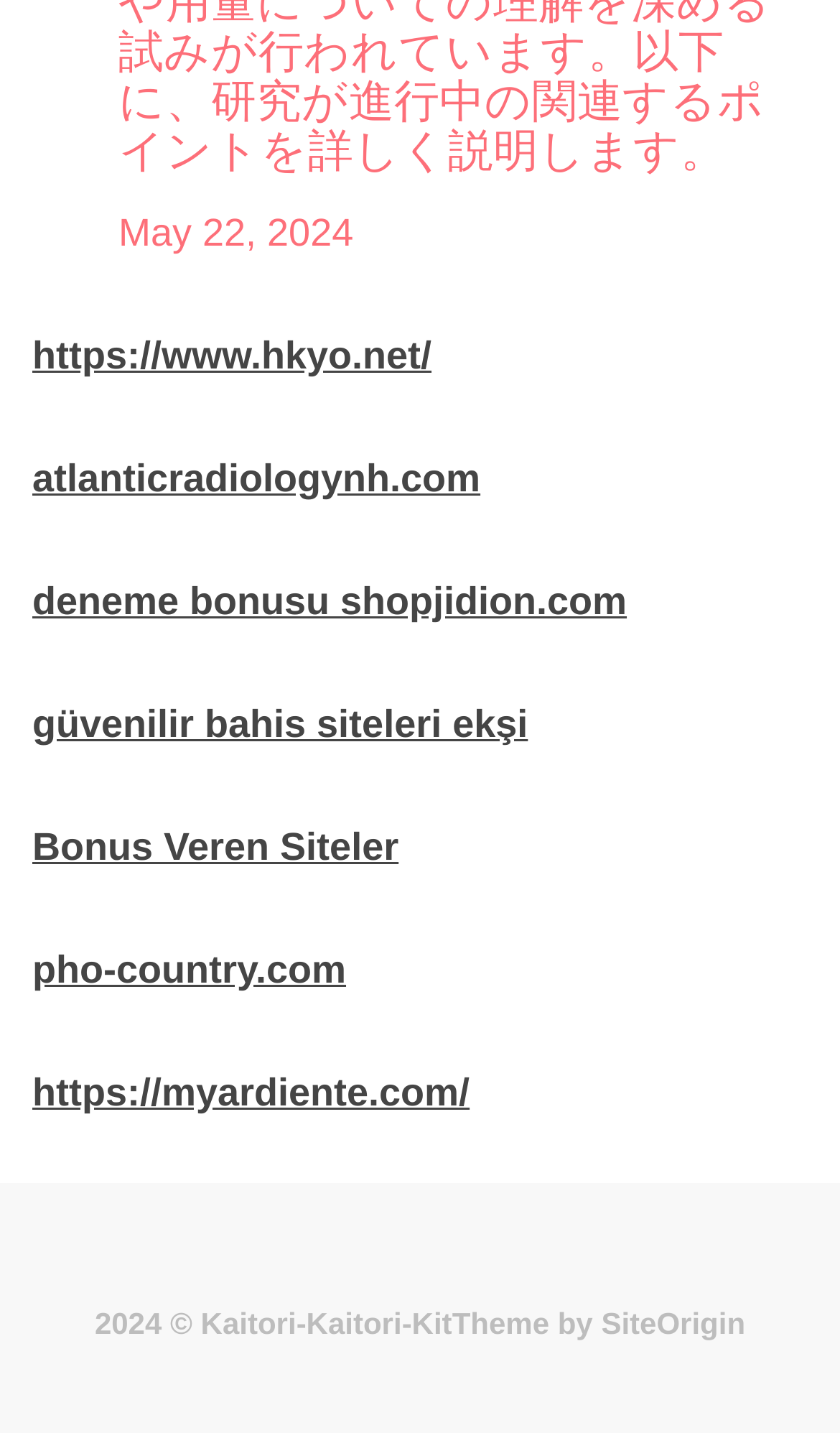Locate the bounding box coordinates of the element I should click to achieve the following instruction: "visit the website of SiteOrigin".

[0.716, 0.911, 0.887, 0.935]